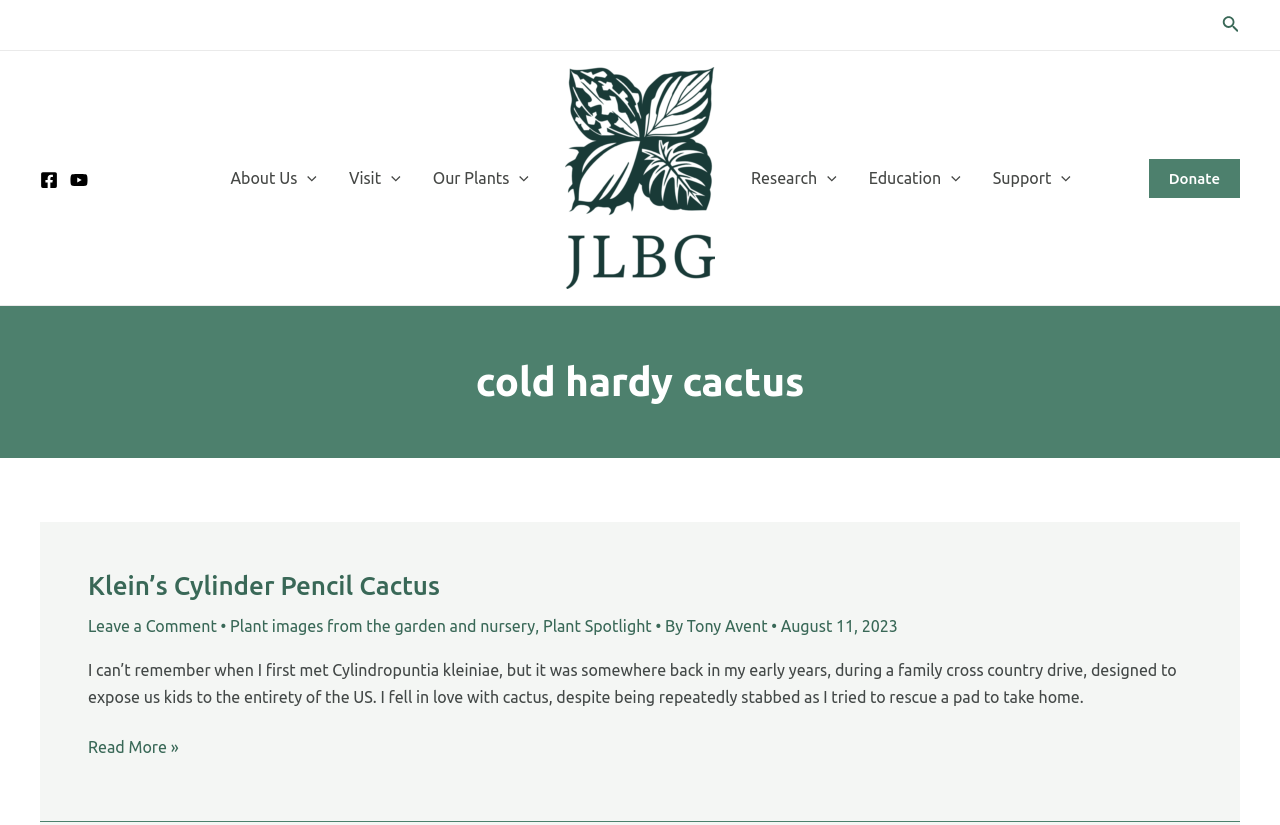Please specify the bounding box coordinates of the clickable region to carry out the following instruction: "Donate". The coordinates should be four float numbers between 0 and 1, in the format [left, top, right, bottom].

[0.897, 0.192, 0.969, 0.239]